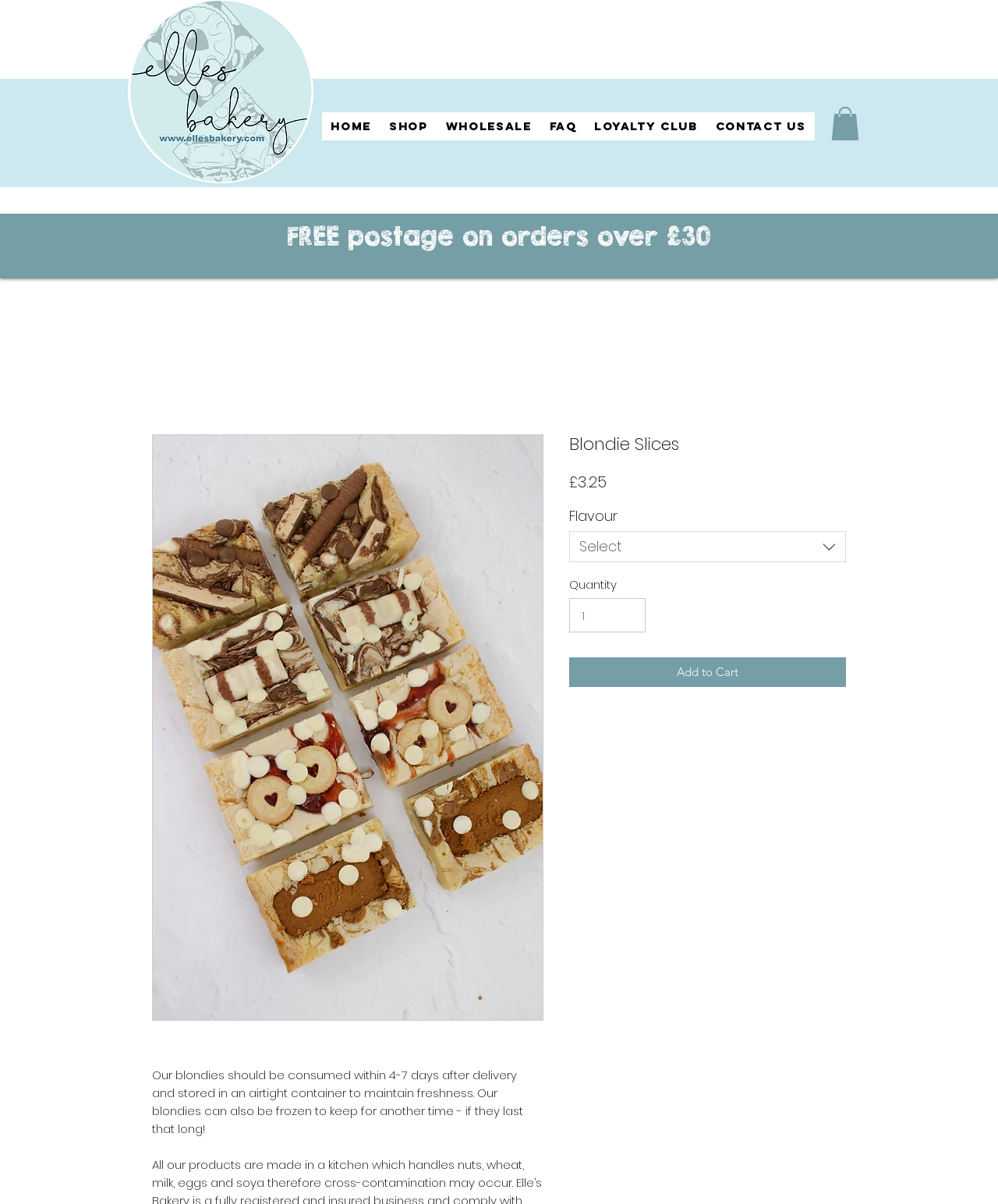Identify the bounding box coordinates of the region that needs to be clicked to carry out this instruction: "Log in to the website". Provide these coordinates as four float numbers ranging from 0 to 1, i.e., [left, top, right, bottom].

None